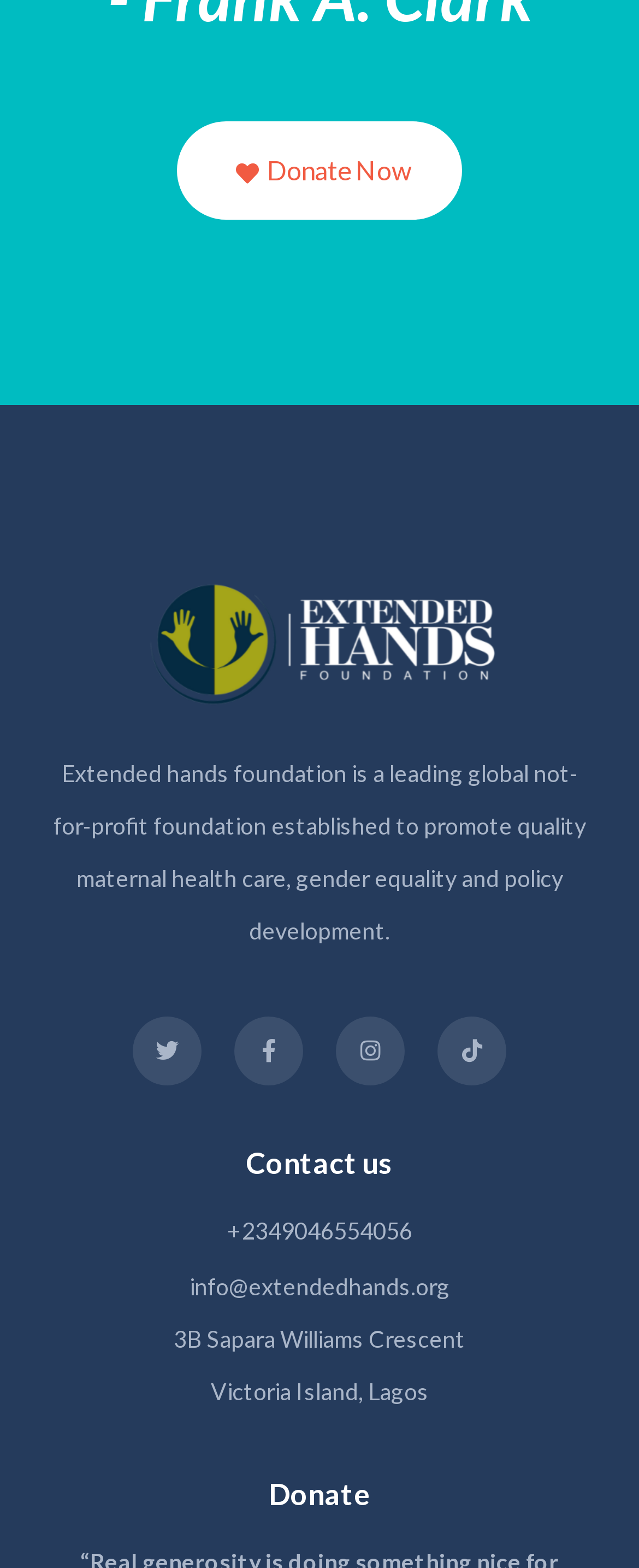Respond to the question below with a single word or phrase: How can I donate to the foundation?

Donate Now